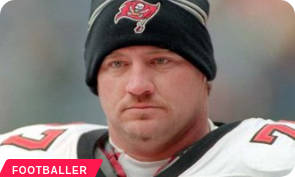What is the player's profession?
Refer to the image and give a detailed response to the question.

The player is recognized in the sports community as a dedicated athlete, contributing significantly to his team's performance, and is specifically referred to as a 'Footballer', indicating his professional background in American football.